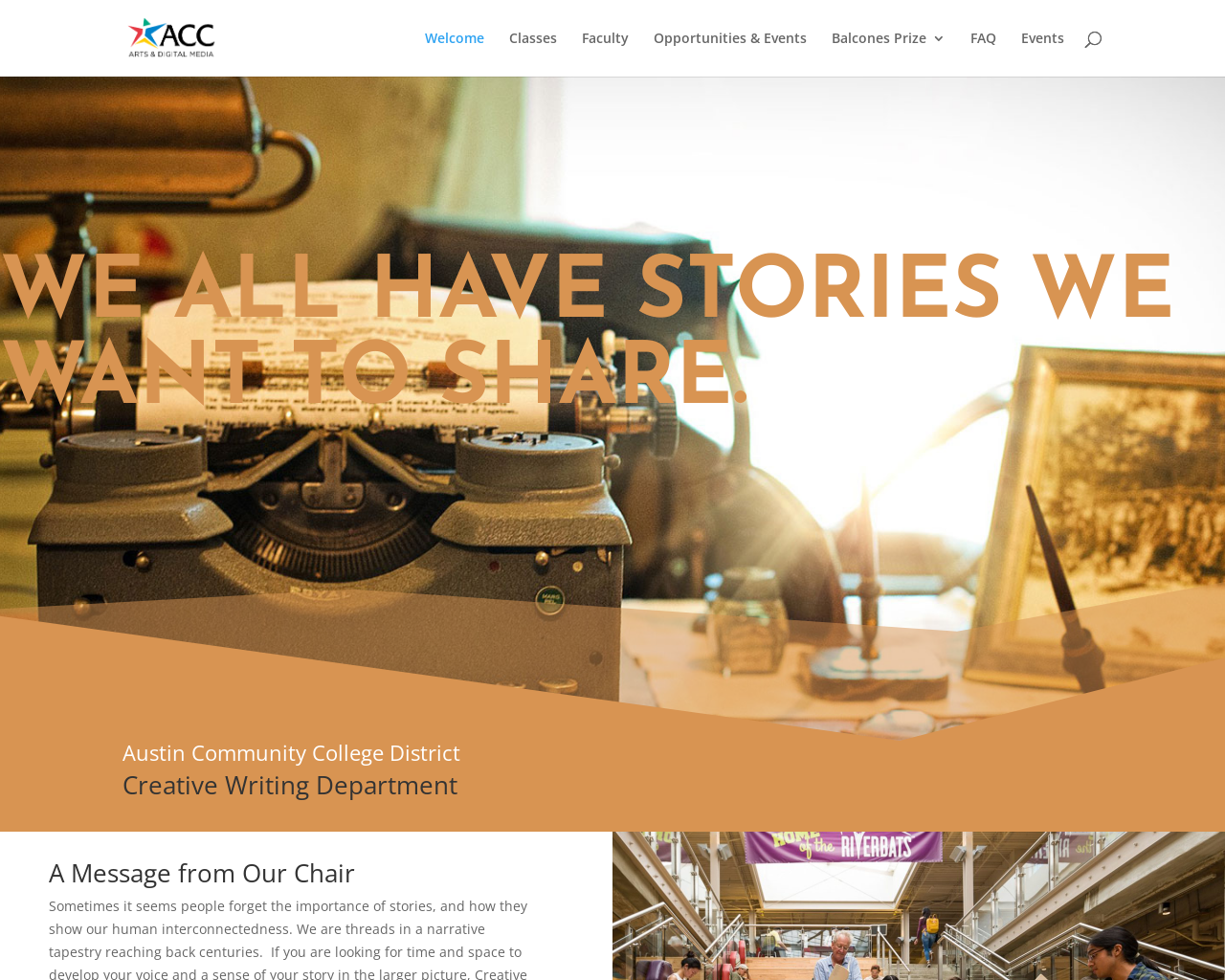Can you find the bounding box coordinates of the area I should click to execute the following instruction: "search for something"?

[0.1, 0.0, 0.9, 0.001]